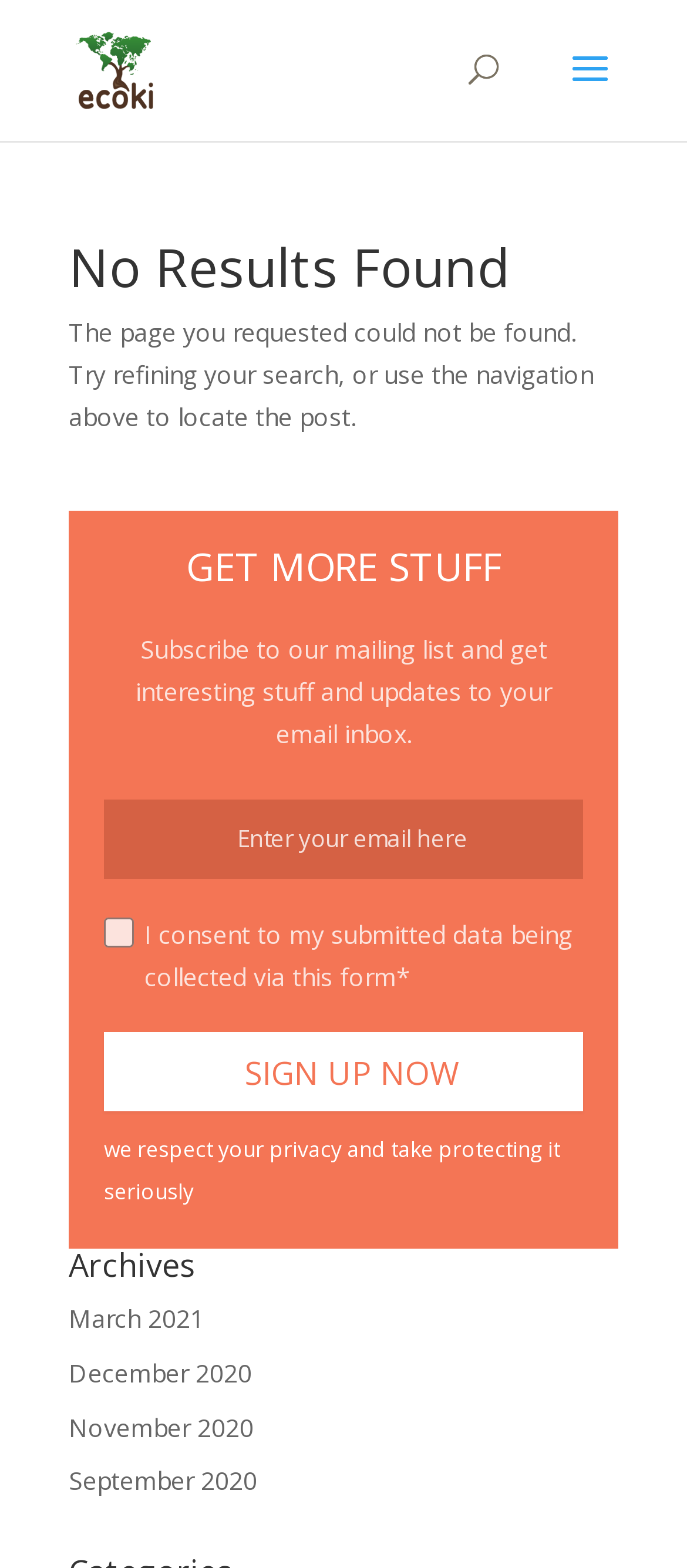Use a single word or phrase to respond to the question:
What is required to submit the email address?

Consent